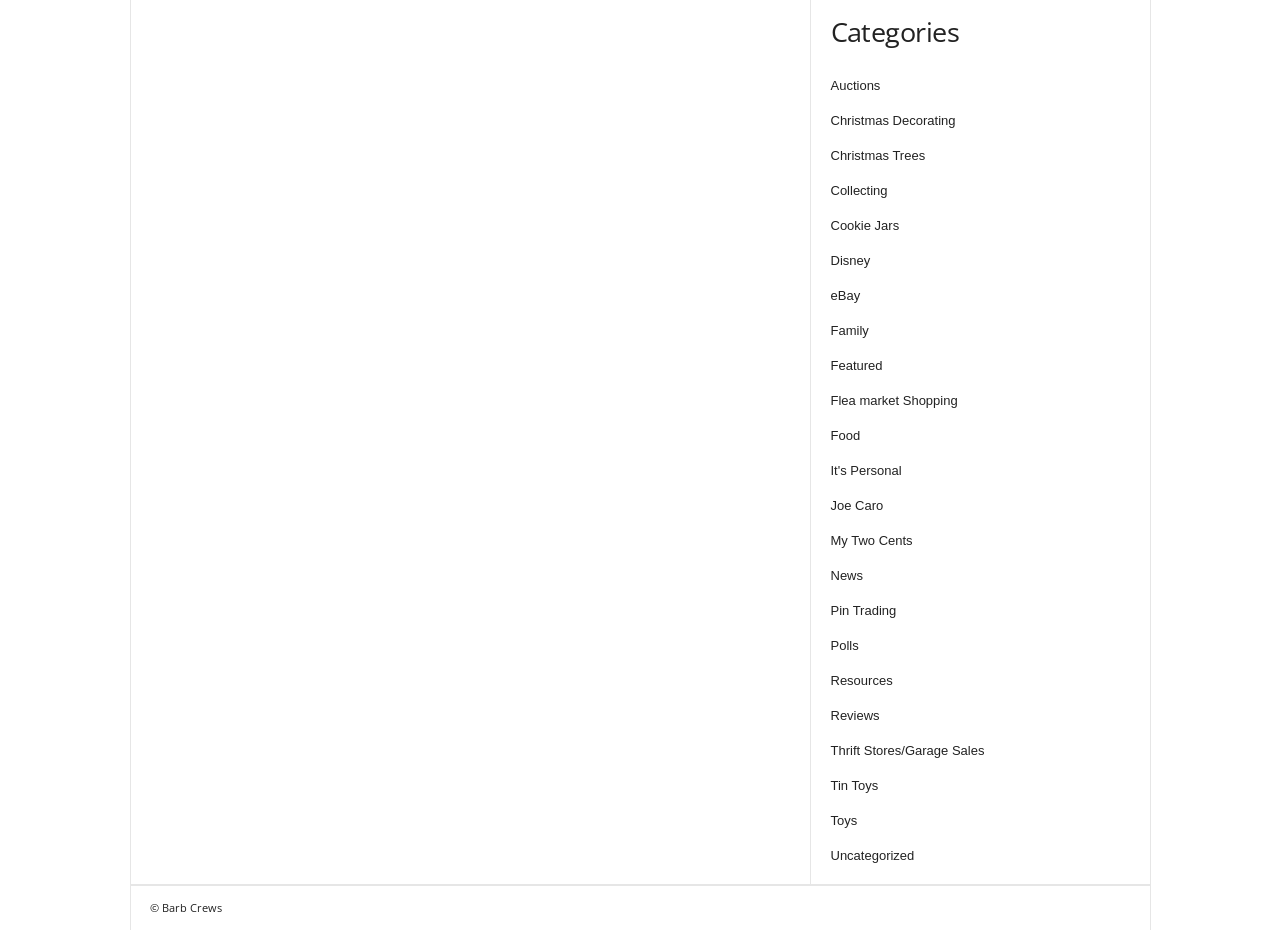Locate the UI element described as follows: "Collecting". Return the bounding box coordinates as four float numbers between 0 and 1 in the order [left, top, right, bottom].

[0.649, 0.197, 0.693, 0.213]